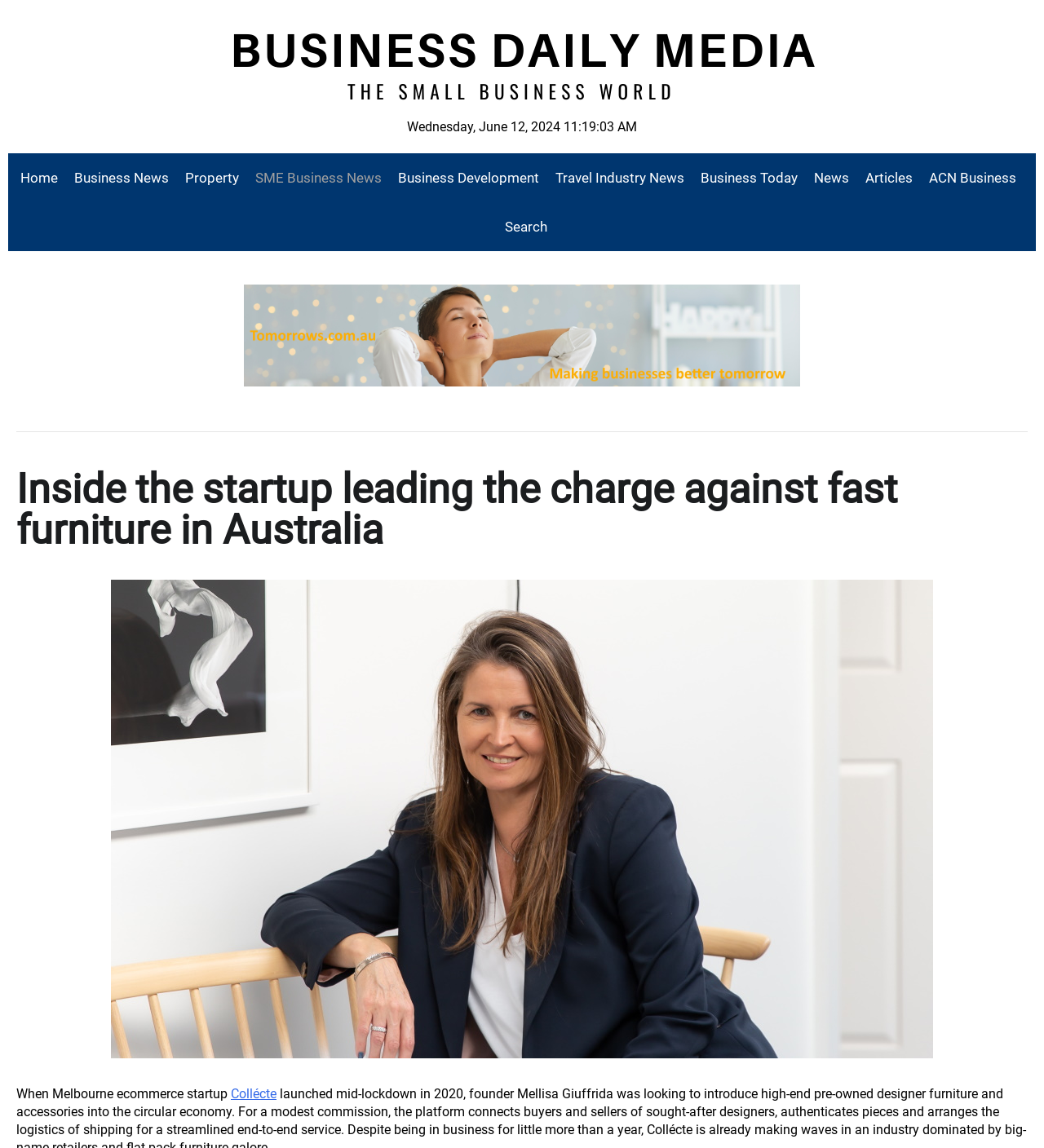Find the bounding box coordinates of the clickable area required to complete the following action: "Click on the 'Comment on Working on Something!' link".

None